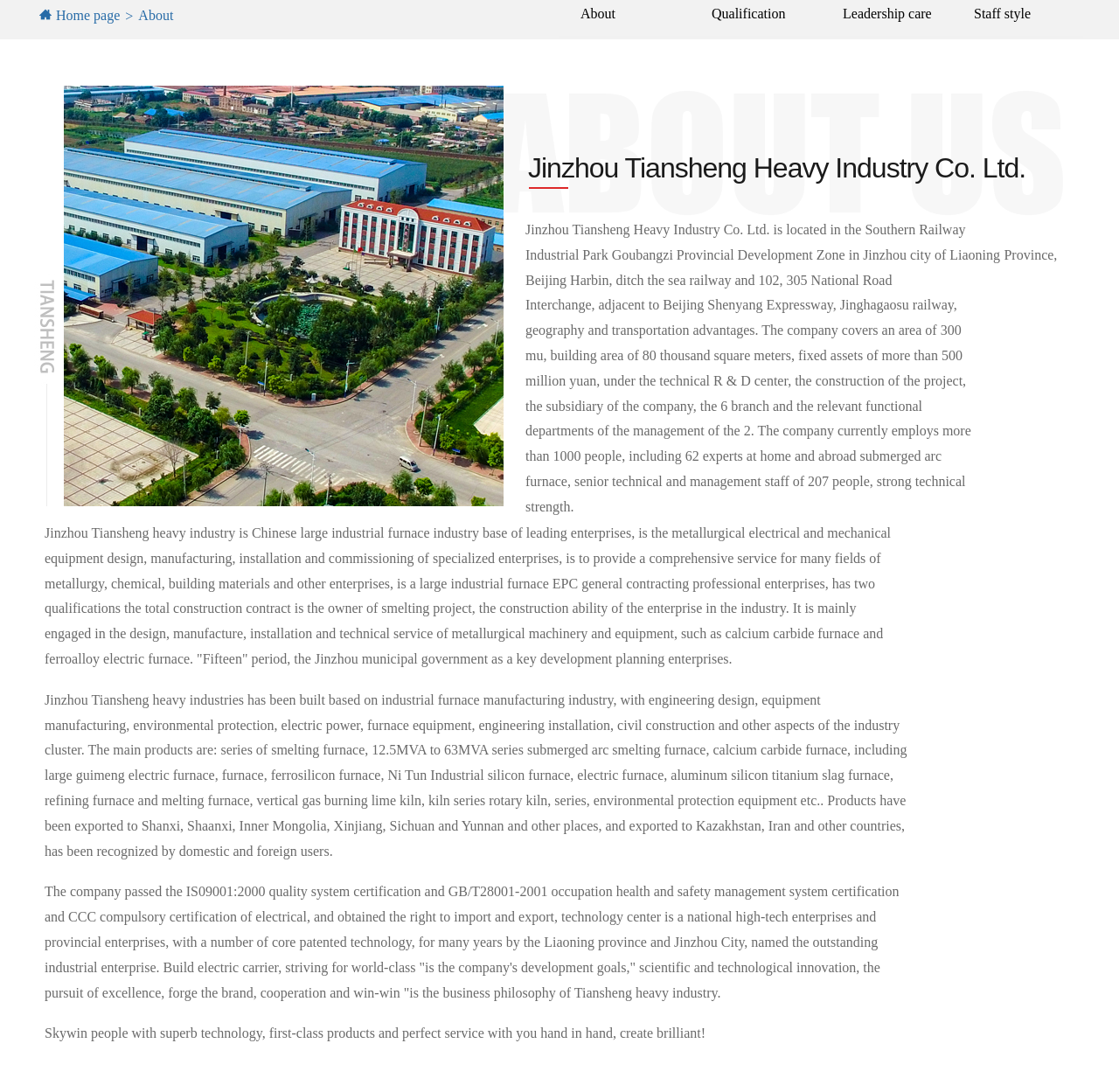Give the bounding box coordinates for the element described as: "Staff style".

[0.866, 0.003, 0.964, 0.024]